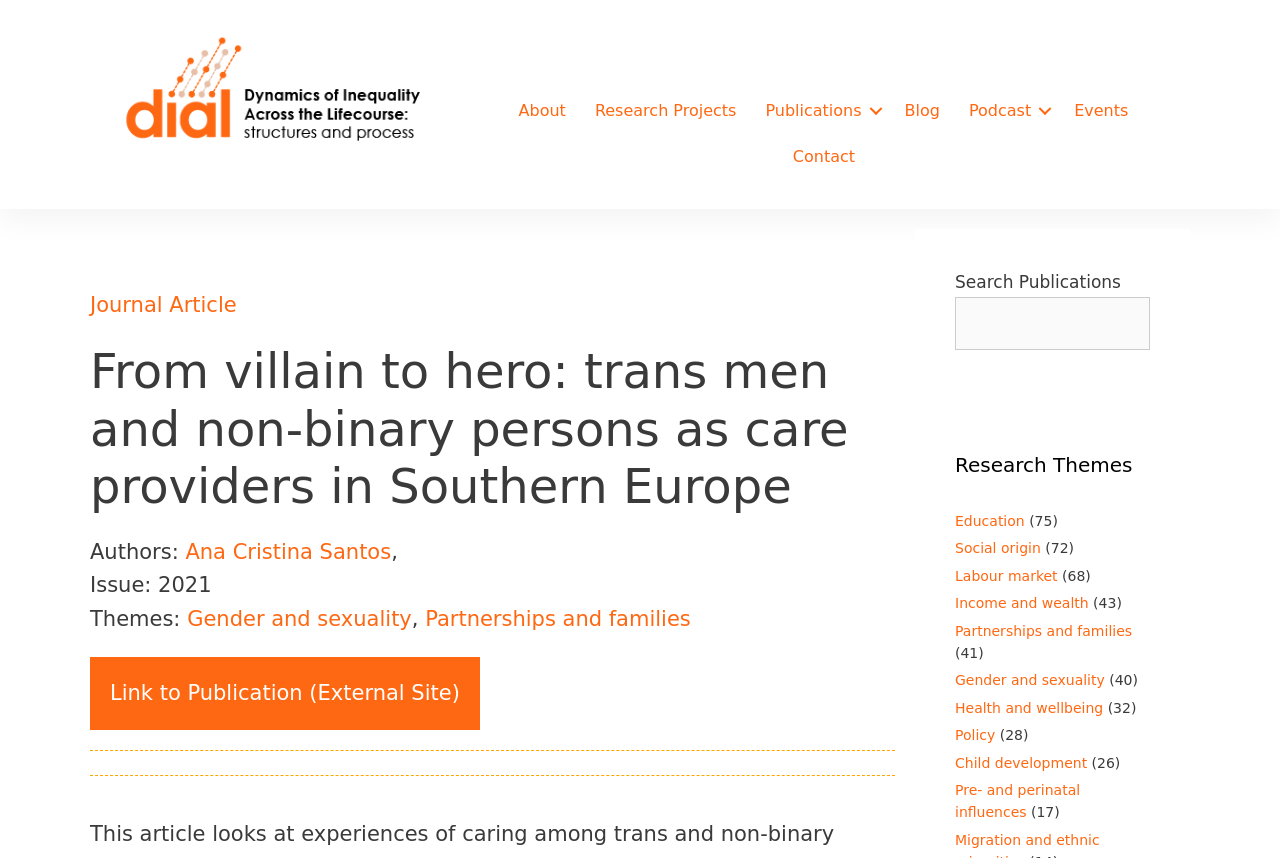Who are the authors of the journal article? From the image, respond with a single word or brief phrase.

Ana Cristina Santos